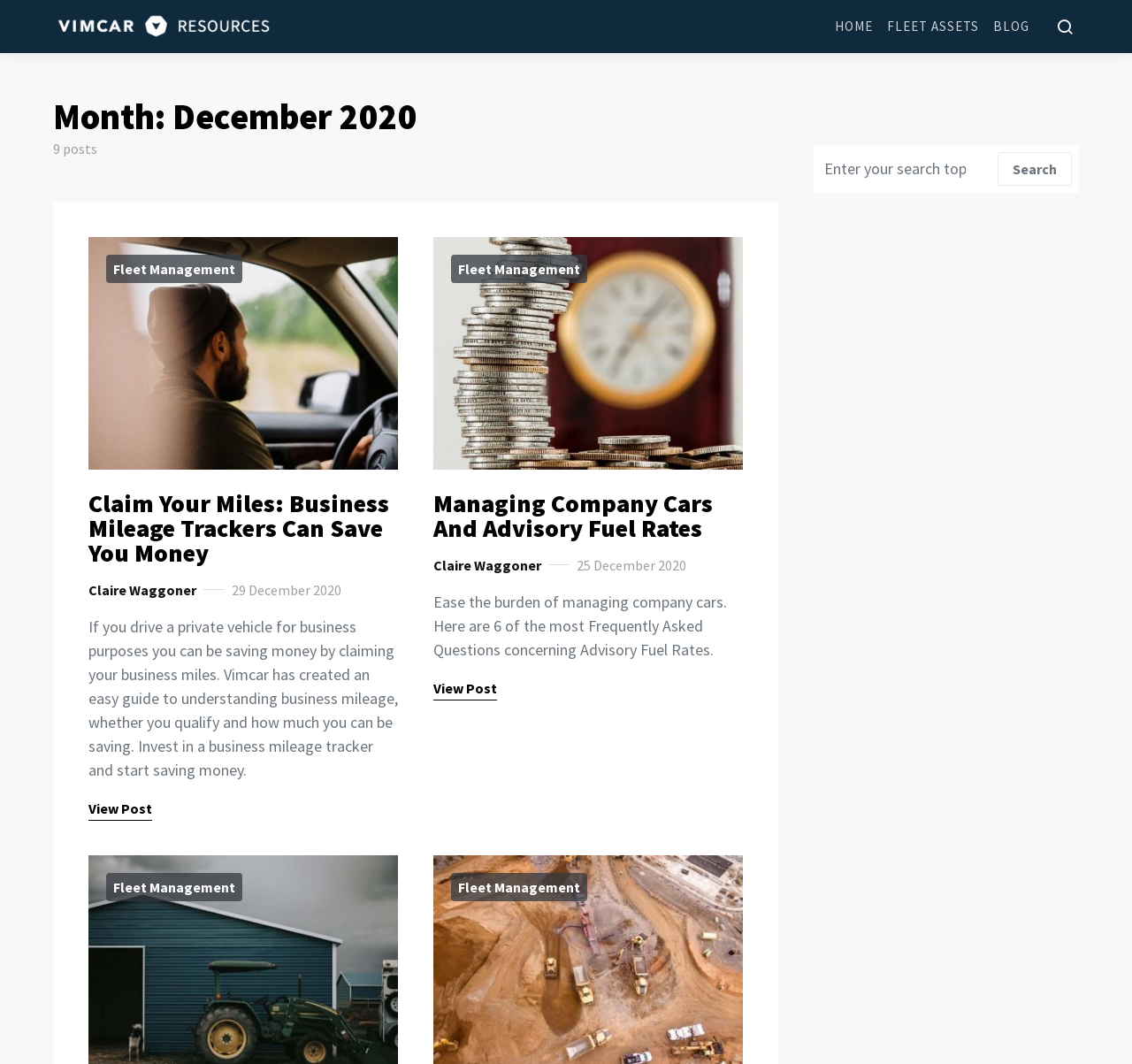Please provide a short answer using a single word or phrase for the question:
How many articles are on this webpage?

2